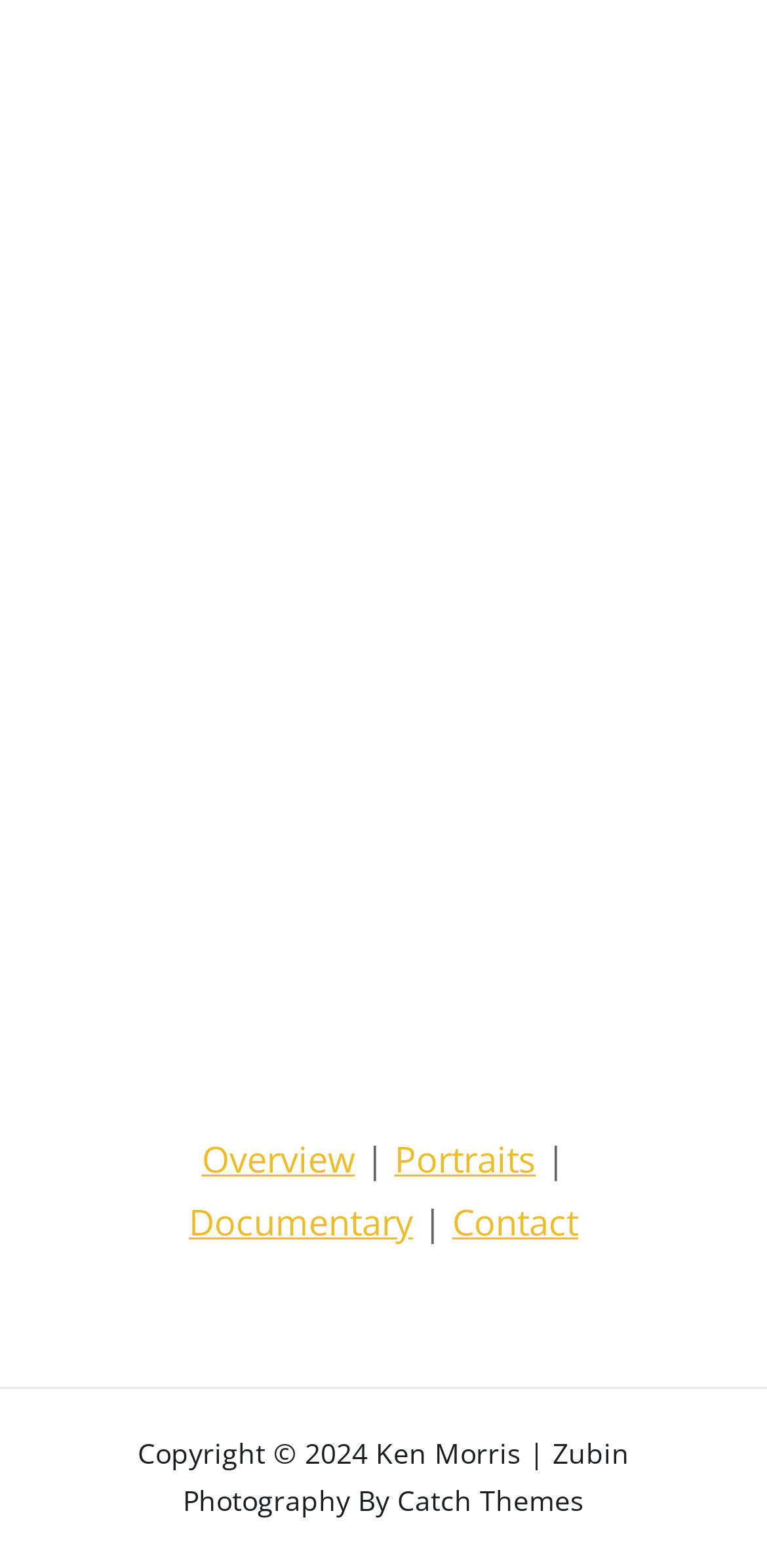Given the webpage screenshot, identify the bounding box of the UI element that matches this description: "Catch Themes".

[0.518, 0.945, 0.762, 0.969]